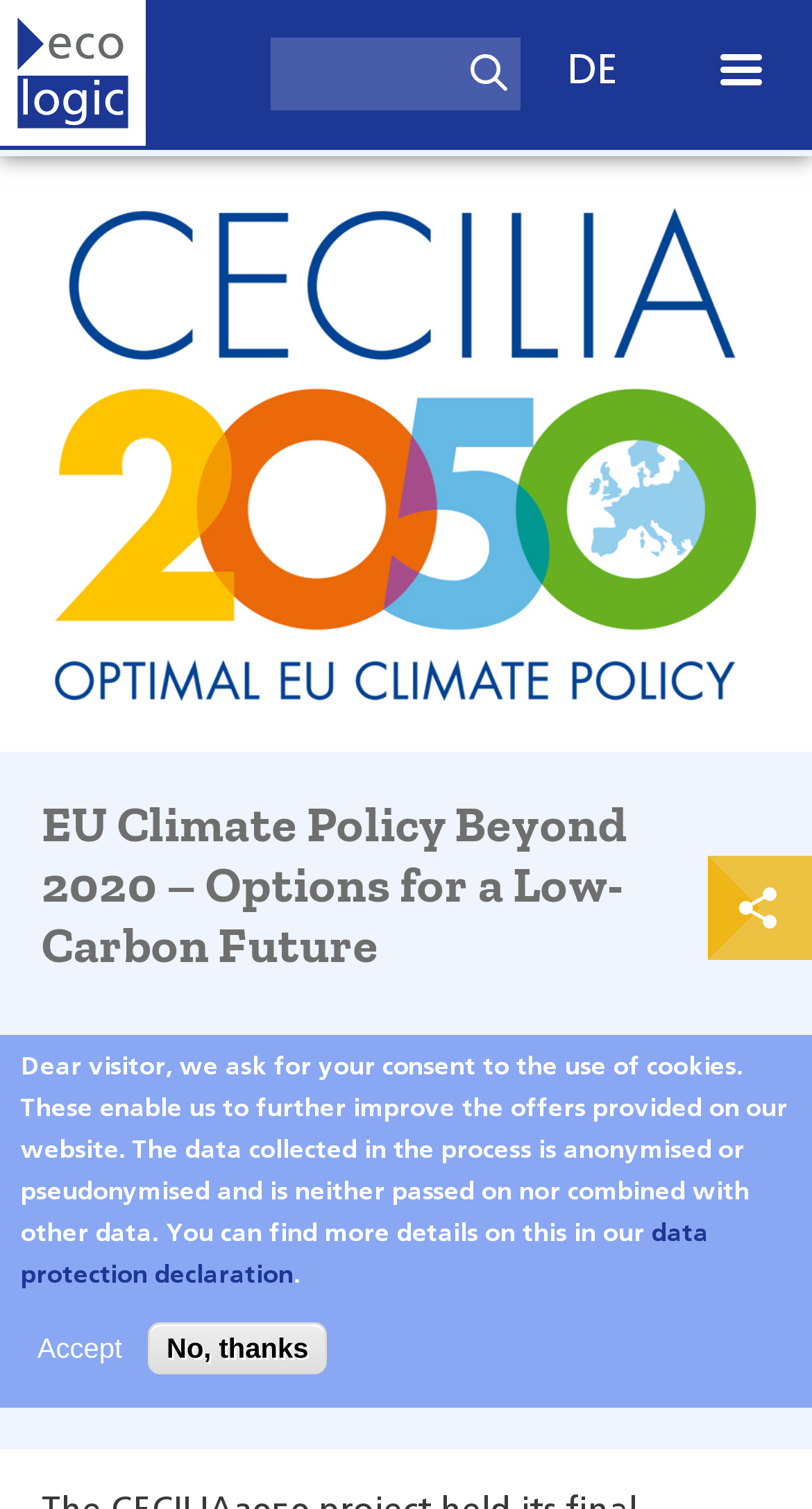Analyze and describe the webpage in a detailed narrative.

The webpage is about the CECILIA2050 project's final conference, "EU Climate Policy Beyond 2020 – Options for a Low-Carbon Future", which took place on 30 June 2015 in Brussels, Belgium. 

At the top left corner, there is a "Skip to main content" link, followed by a "Home" link with a corresponding image. To the right of these links, there is a language selection option, "DE", and a search textbox. A "Apply filter" button is located next to the search textbox. 

On the top right corner, there is a "Menu" link, which expands to reveal several social media sharing options, including Facebook, Twitter, WhatsApp, LinkedIn, and E-mail, each accompanied by an image. 

Below the top navigation bar, there is a heading that displays the title of the conference. Underneath the heading, there is a description list that provides details about the event. The list includes terms such as "EVENT", "DATE", and "LOCATION", each followed by a corresponding detail. The details include a link to the conference, the date "30 June 2015", and the location "Brussels, Belgium". 

At the bottom of the page, there is a section that appears to be related to data protection, with a link to a data protection declaration and two buttons, "Accept" and "No, thanks".